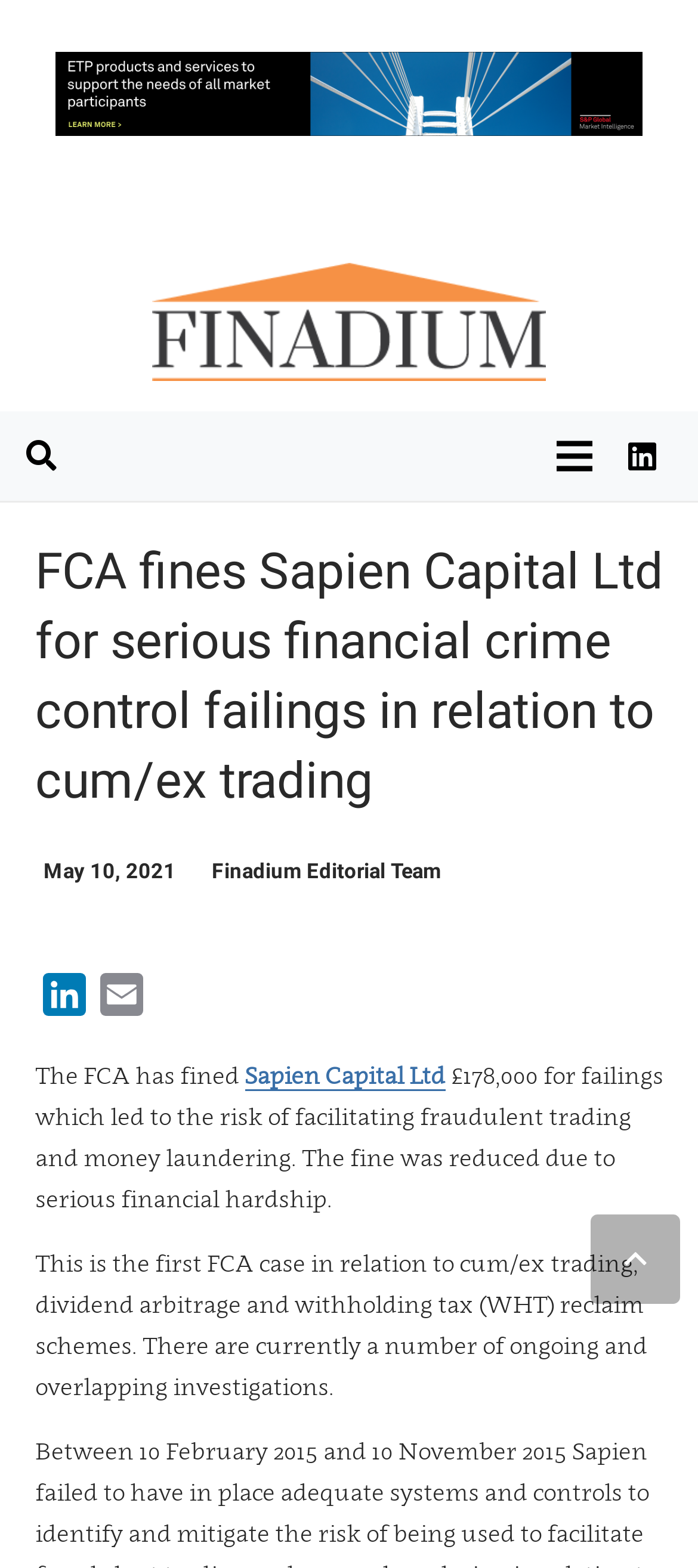Please identify the bounding box coordinates of the clickable region that I should interact with to perform the following instruction: "Go to LinkedIn page". The coordinates should be expressed as four float numbers between 0 and 1, i.e., [left, top, right, bottom].

[0.874, 0.27, 0.967, 0.311]